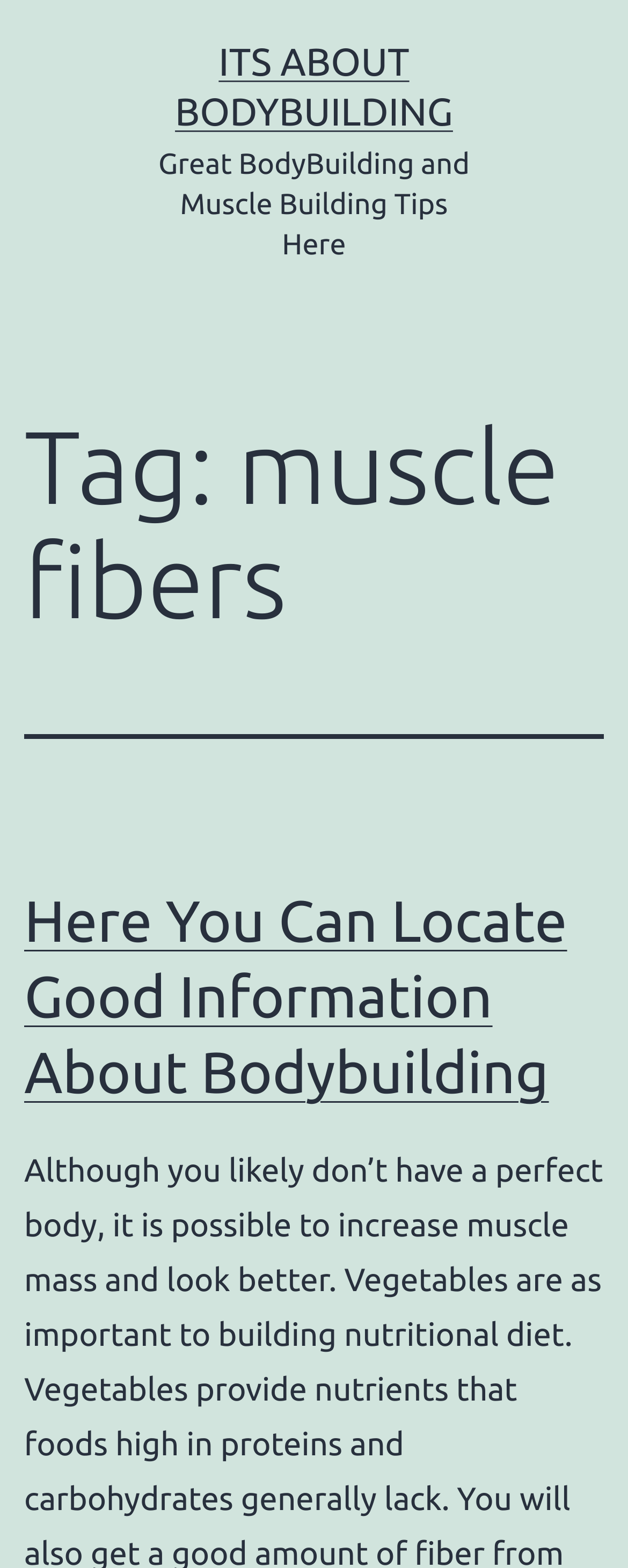Identify the coordinates of the bounding box for the element described below: "Its About Bodybuilding". Return the coordinates as four float numbers between 0 and 1: [left, top, right, bottom].

[0.279, 0.025, 0.721, 0.085]